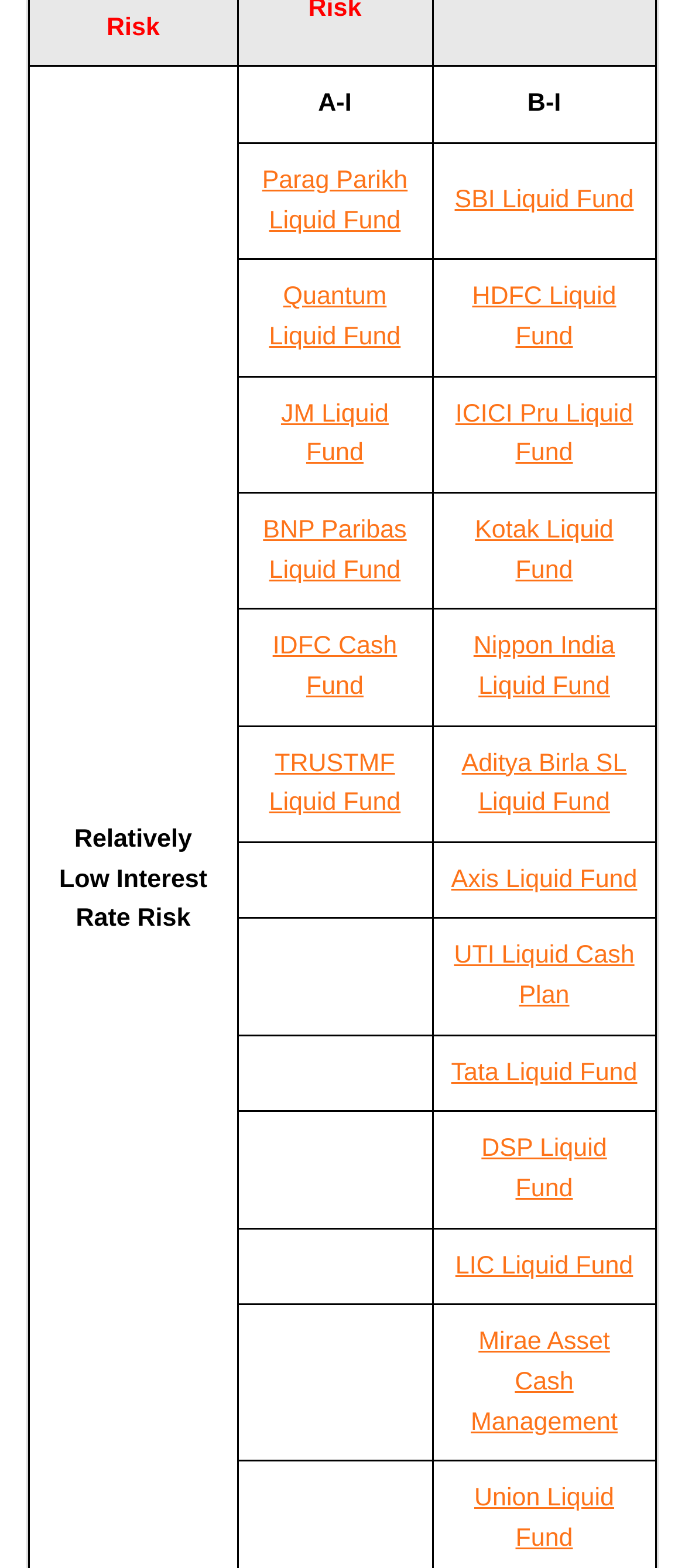What is the first fund listed?
Answer the question with just one word or phrase using the image.

Parag Parikh Liquid Fund